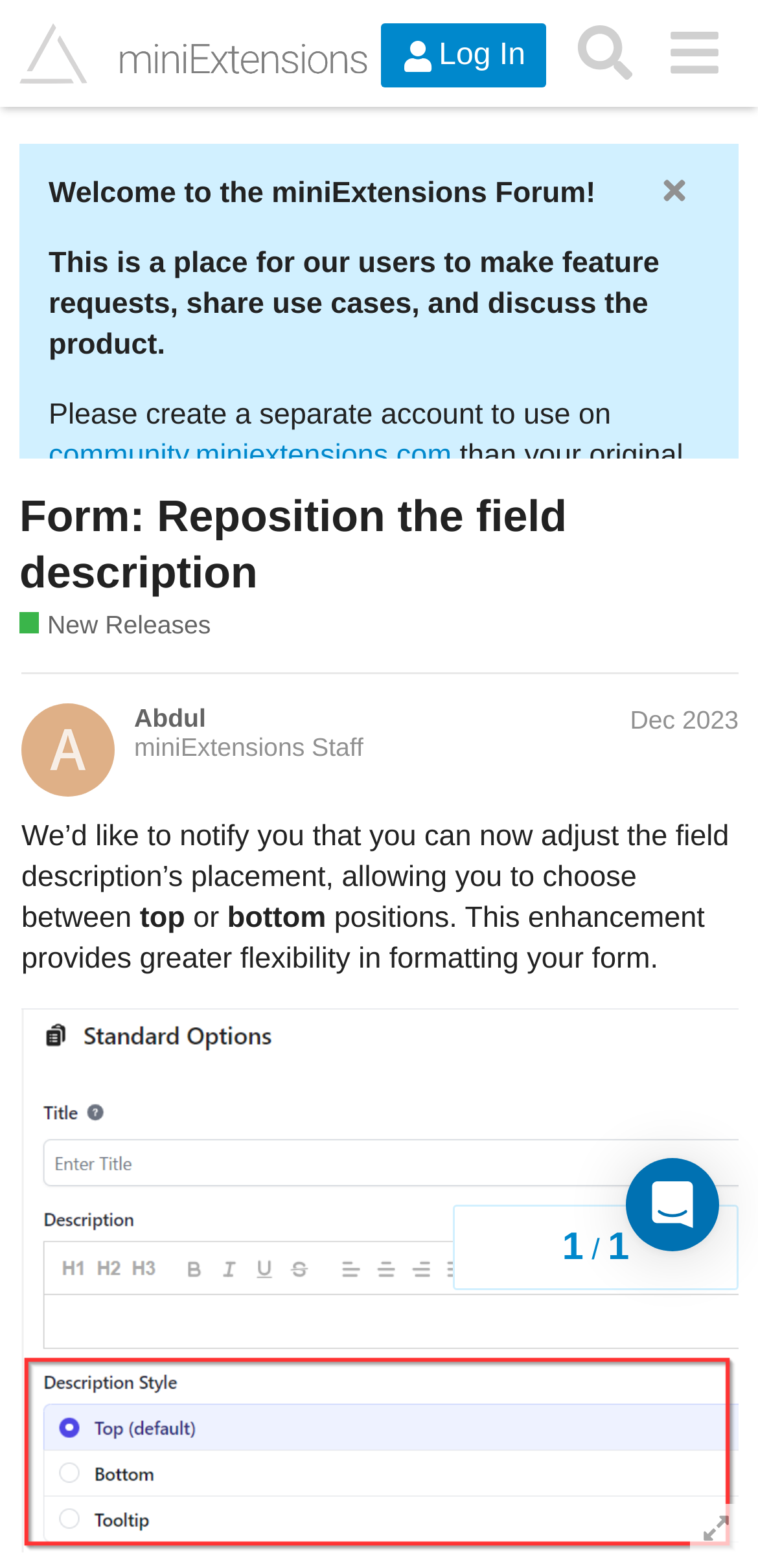Identify and generate the primary title of the webpage.

Form: Reposition the field description